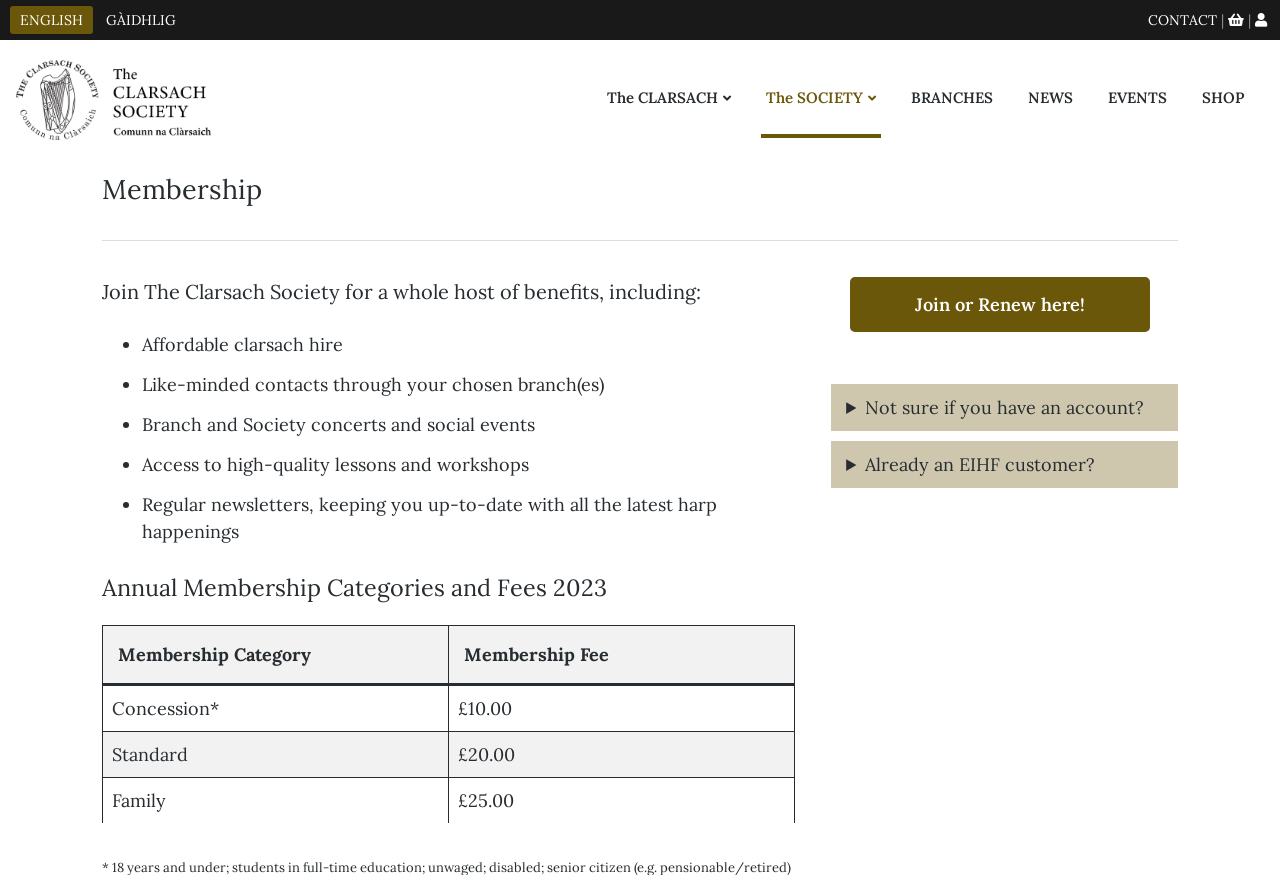What is the name of the society?
Please utilize the information in the image to give a detailed response to the question.

The name of the society can be found in the top-left corner of the webpage, where it is written as 'The Clarsach Society' in a link element.